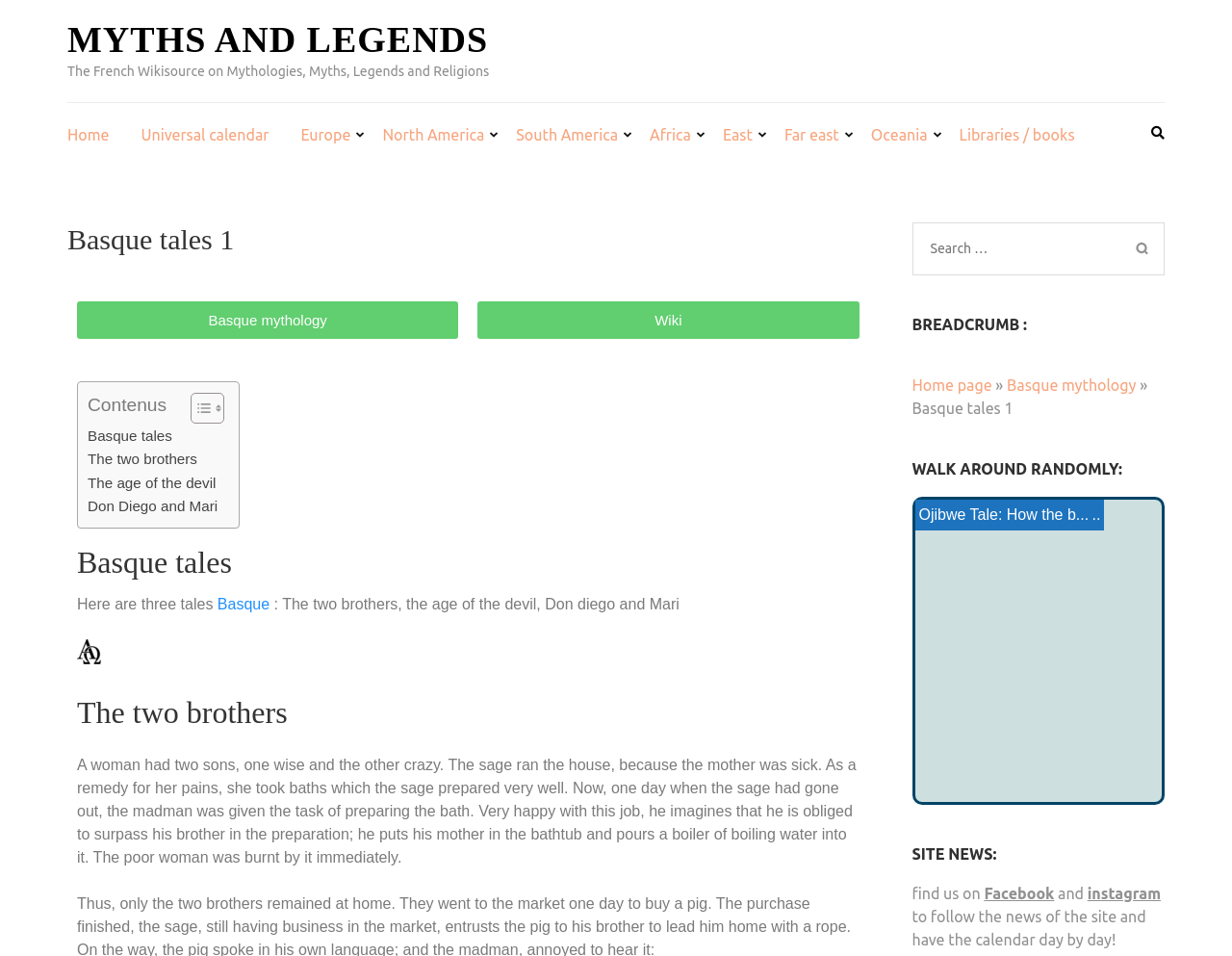Describe every aspect of the webpage in a detailed manner.

This webpage is about Basque tales and myths. At the top, there is a navigation bar with several links, including "MYTHS AND LEGENDS", "Home", "Universal calendar", and others. Below the navigation bar, there is a heading "Basque tales 1" and a brief introduction that reads "Here are three tales: The two brothers, the age of the devil, Don Diego and Mari".

The main content of the webpage is divided into sections. The first section is about "The two brothers", which tells a story about a woman who had two sons, one wise and the other crazy. The story describes how the madman accidentally burns his mother while trying to prepare a bath for her.

To the right of the main content, there is a search bar with a search button. Below the search bar, there is a breadcrumb navigation section that shows the current page's location in the website's hierarchy.

Further down the page, there are several sections with links to other mythological stories and tales from different cultures, including "Walk around randomly" and "Site news". The "Walk around randomly" section has links to stories such as "Elkorri's Empty House" and "Ojibwe Tale: How the beaver...". The "Site news" section has links to the website's social media pages and a brief message encouraging visitors to follow the website's news and calendar.

Throughout the webpage, there are several images, including an image of a book or a manuscript at the top, and other images scattered throughout the content.